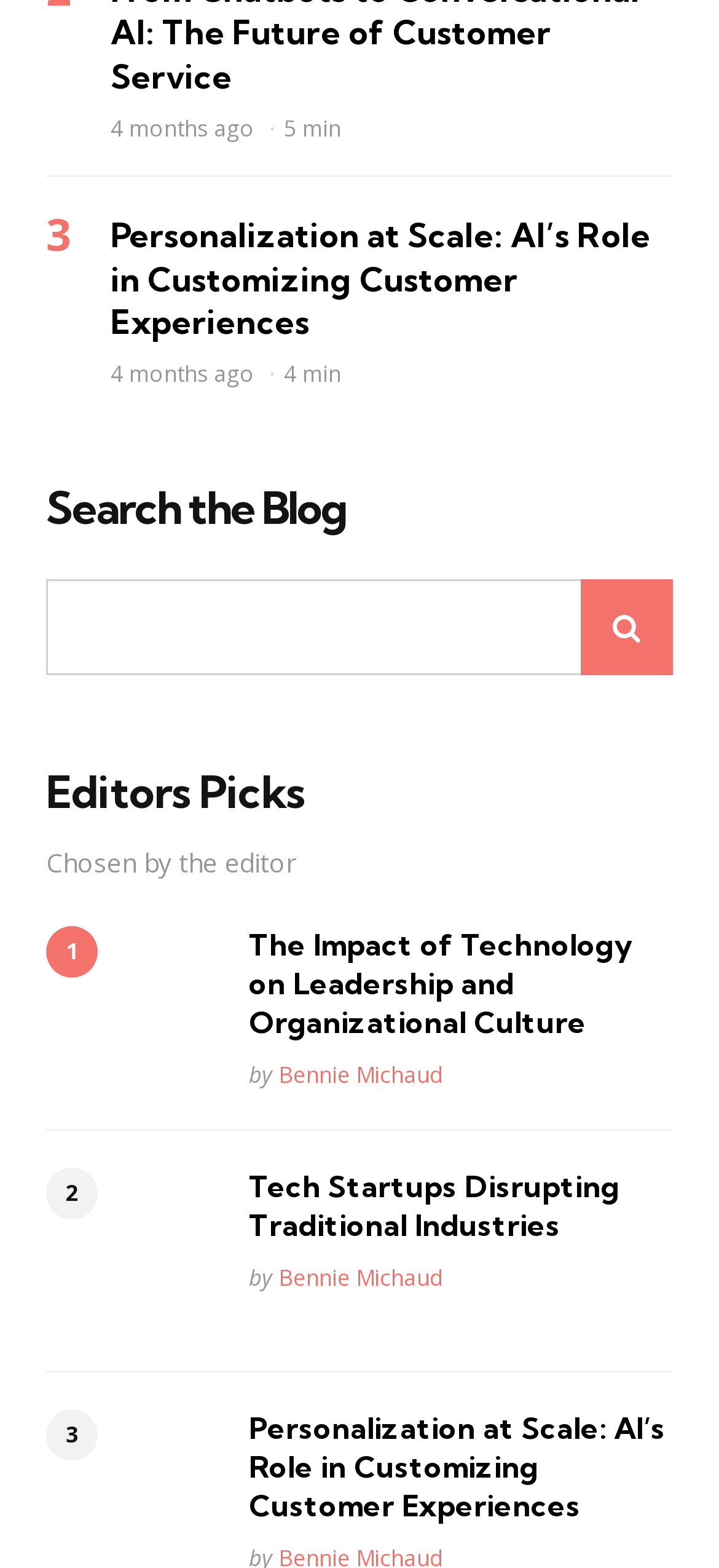Indicate the bounding box coordinates of the element that must be clicked to execute the instruction: "Read 'Personalization at Scale: AI’s Role in Customizing Customer Experiences'". The coordinates should be given as four float numbers between 0 and 1, i.e., [left, top, right, bottom].

[0.154, 0.137, 0.936, 0.219]